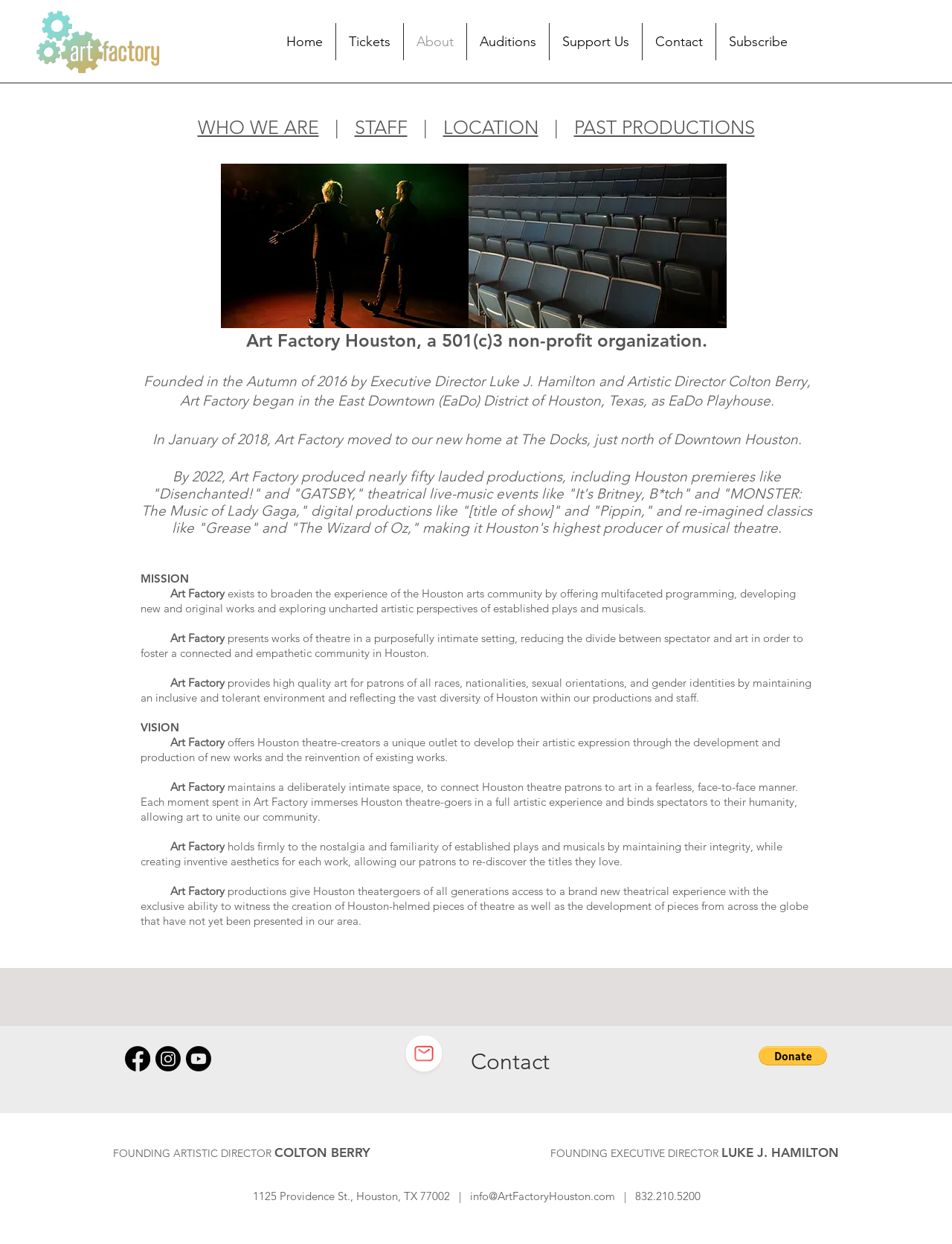Could you determine the bounding box coordinates of the clickable element to complete the instruction: "Contact Art Factory"? Provide the coordinates as four float numbers between 0 and 1, i.e., [left, top, right, bottom].

[0.494, 0.841, 0.577, 0.865]